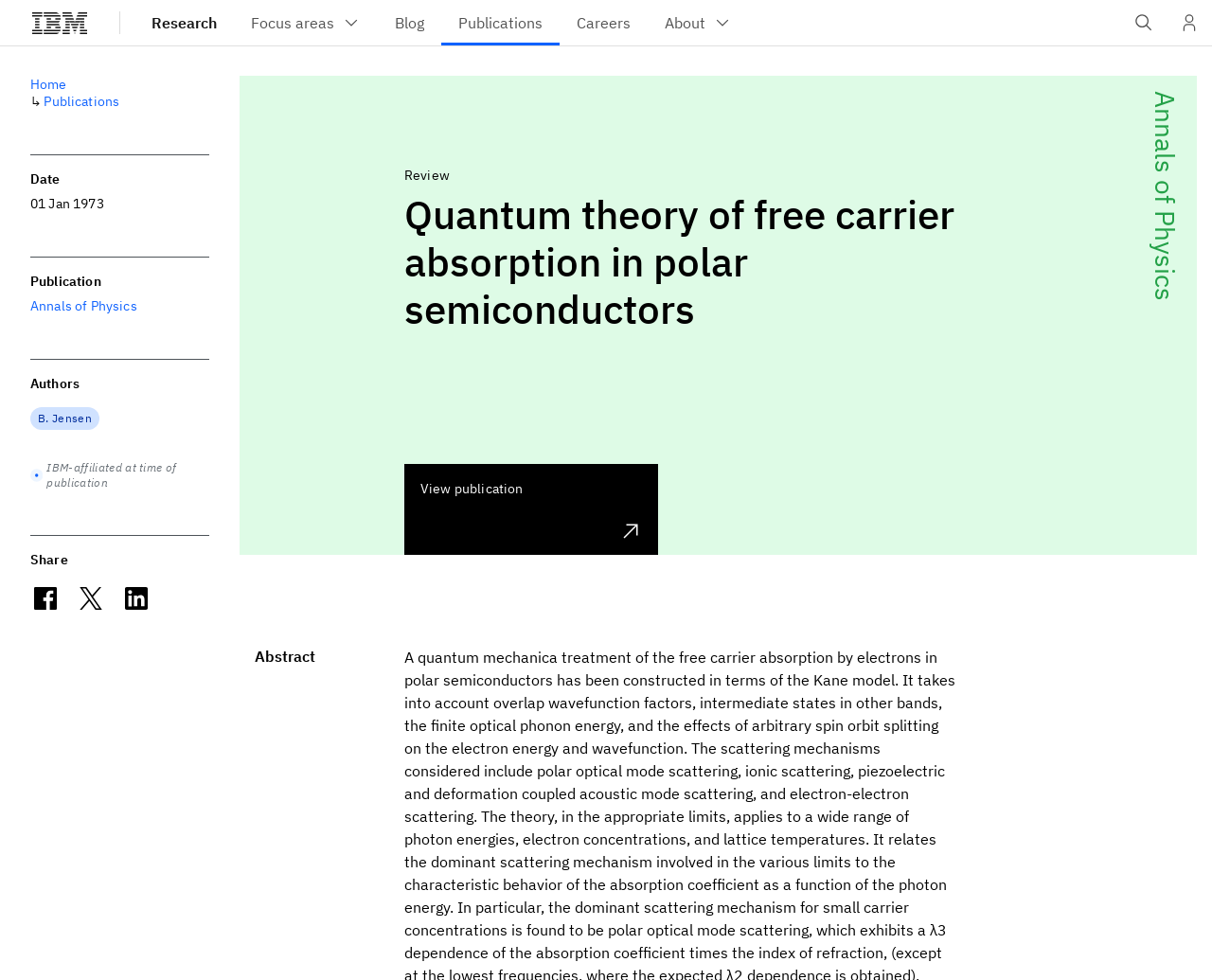Use one word or a short phrase to answer the question provided: 
What is the name of the publication?

Annals of Physics